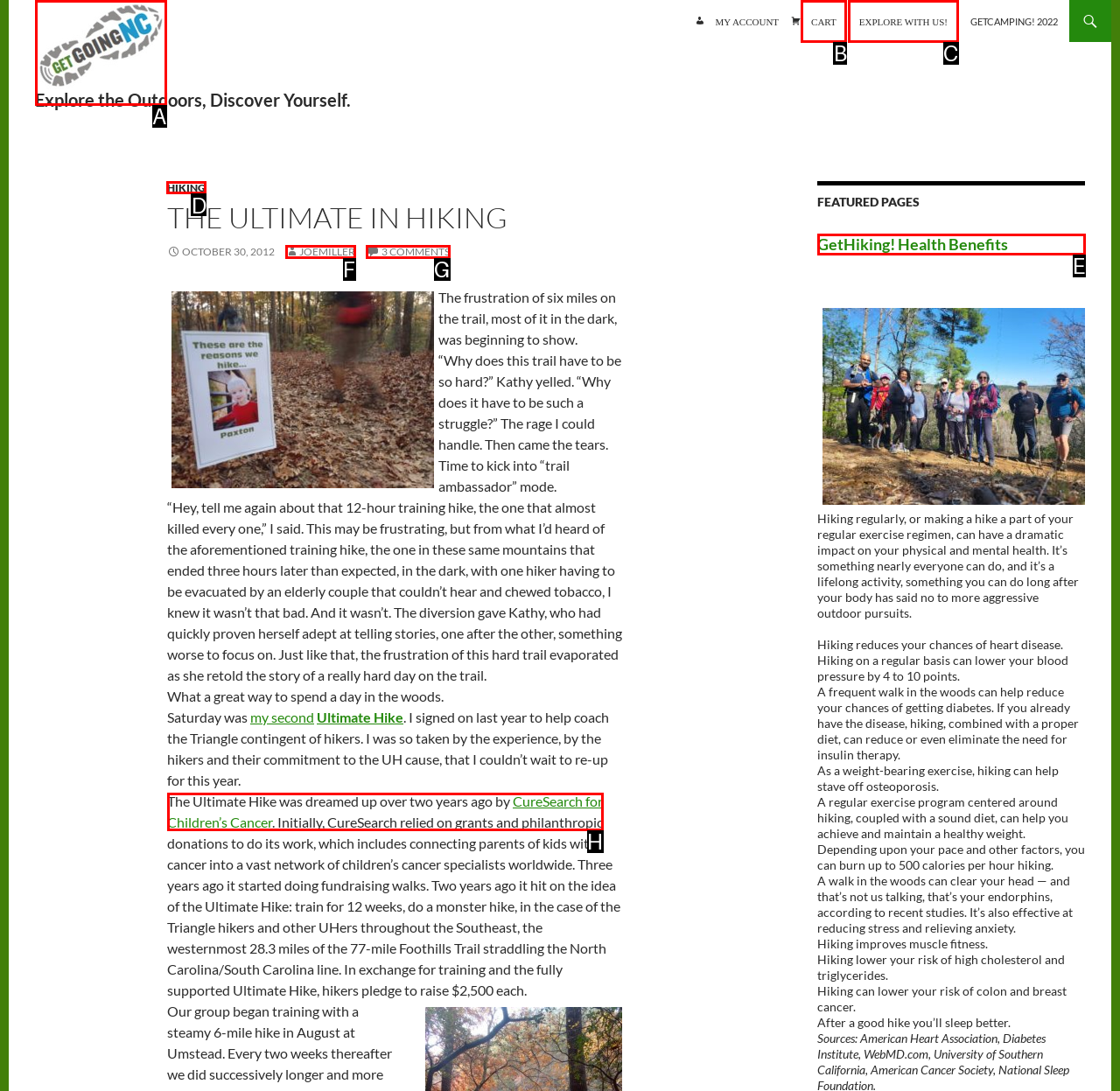Given the instruction: Check the post by admin on September 1, 2023, which HTML element should you click on?
Answer with the letter that corresponds to the correct option from the choices available.

None